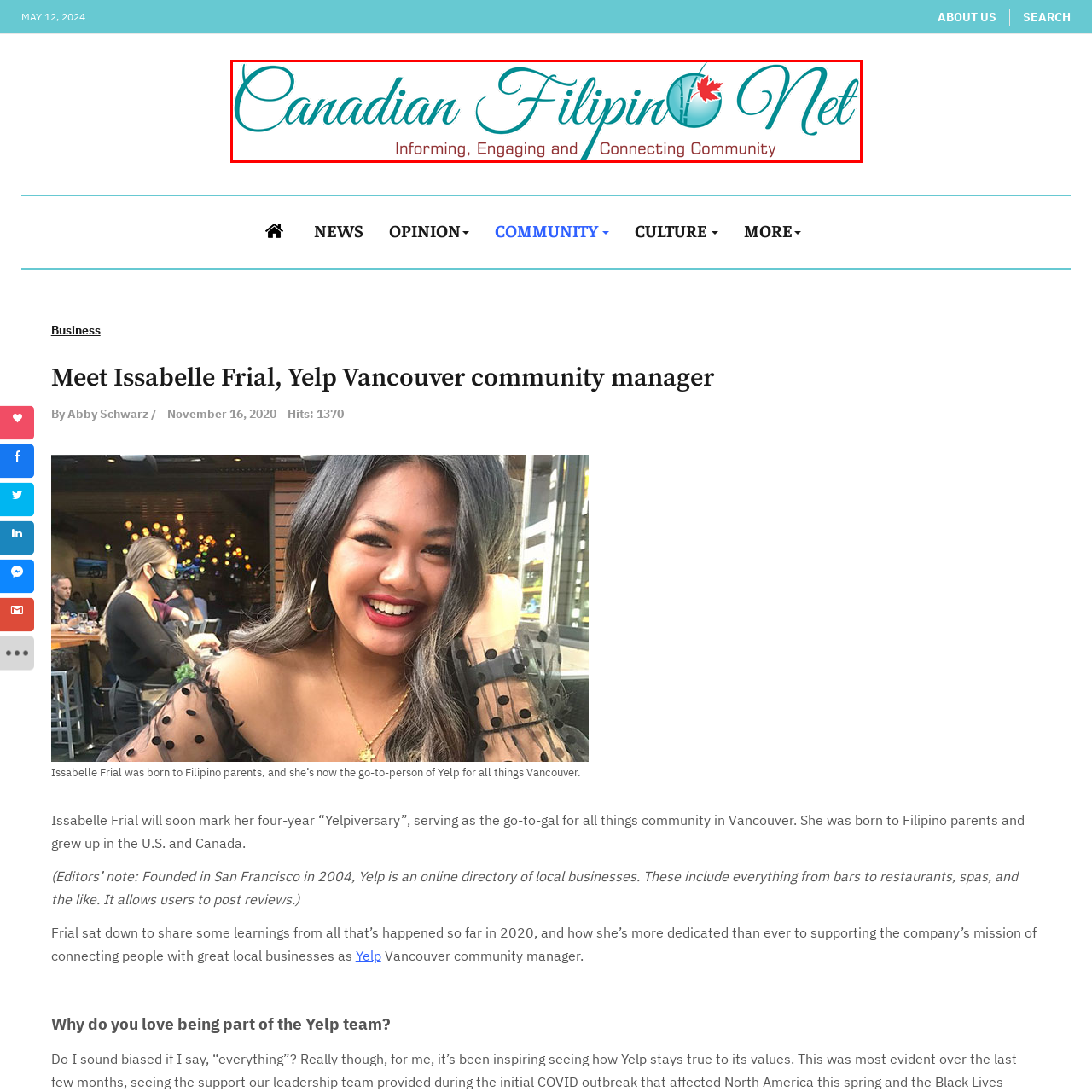What symbol is subtly incorporated into the globe design? Analyze the image within the red bounding box and give a one-word or short-phrase response.

Canadian maple leaf